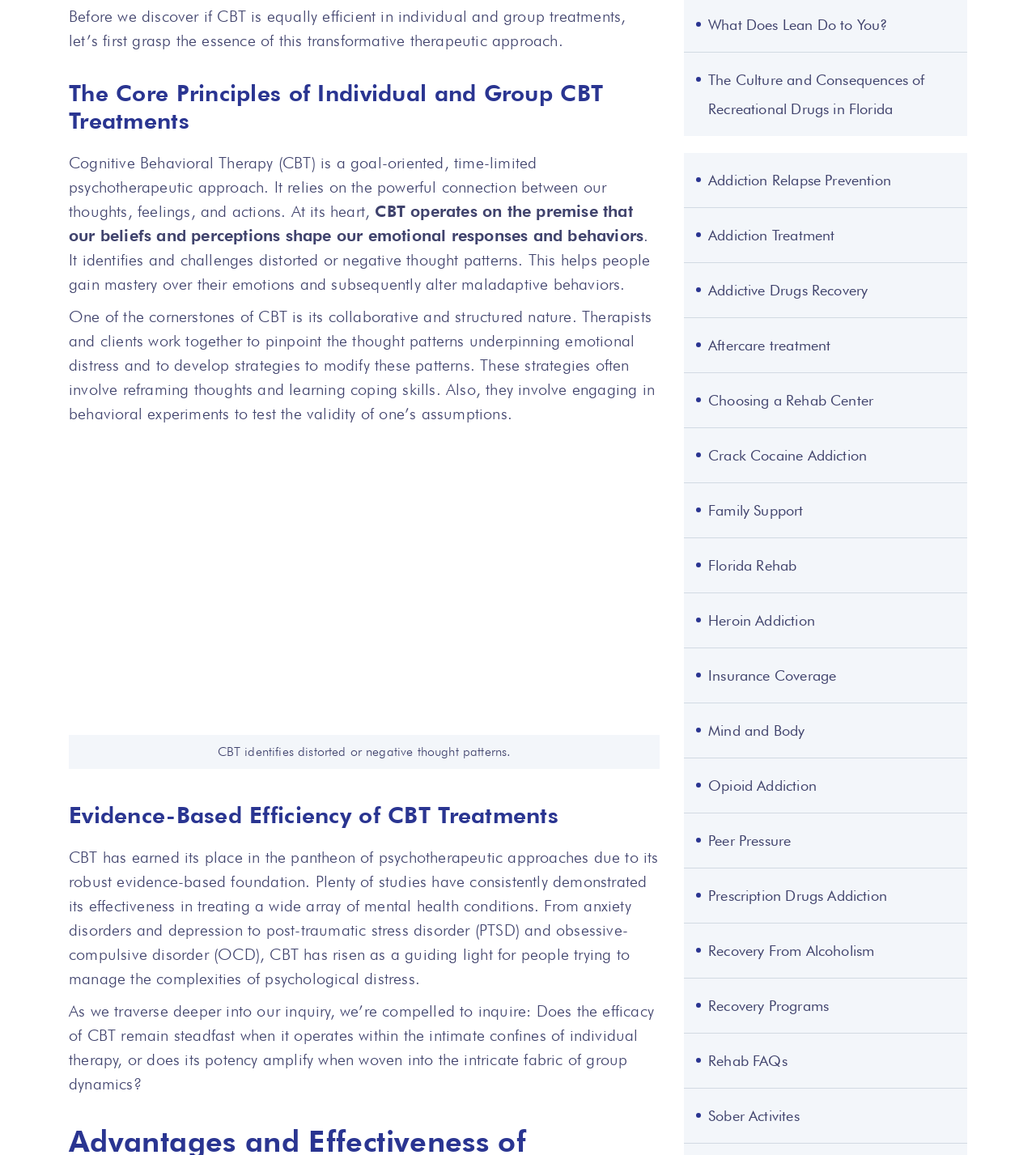Please locate the bounding box coordinates of the element that should be clicked to achieve the given instruction: "Click the link 'Aftercare treatment'".

[0.66, 0.275, 0.934, 0.322]